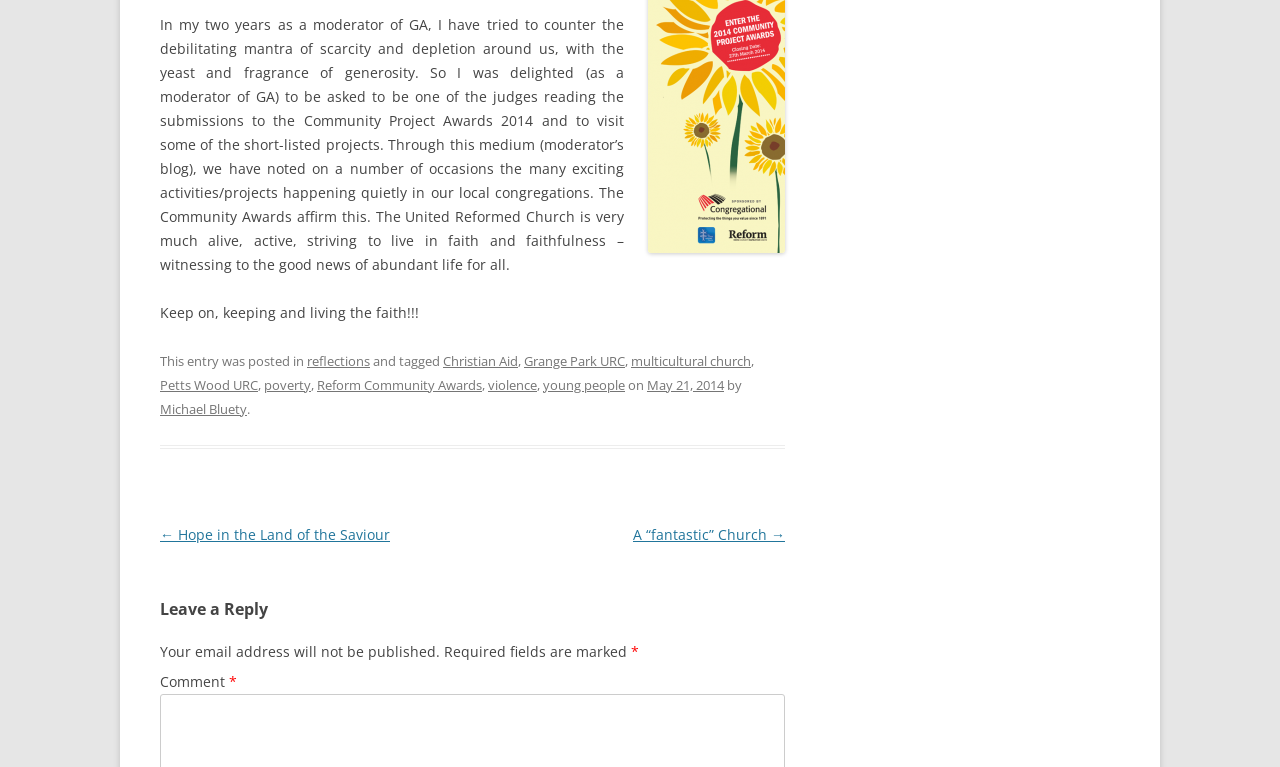Who is the author of this blog post? Examine the screenshot and reply using just one word or a brief phrase.

Michael Bluety